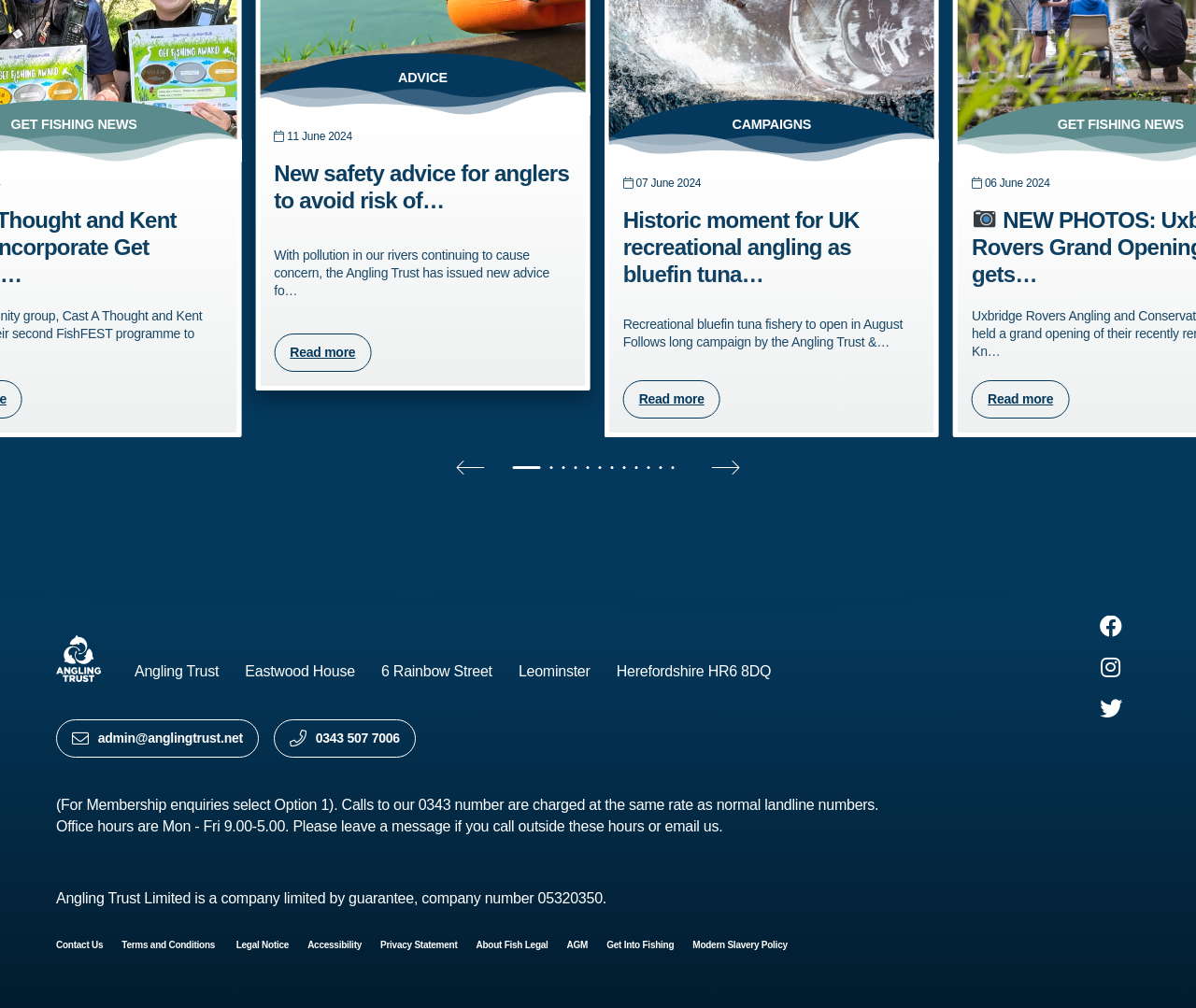What is the topic of the news article?
Please look at the screenshot and answer using one word or phrase.

Fishing